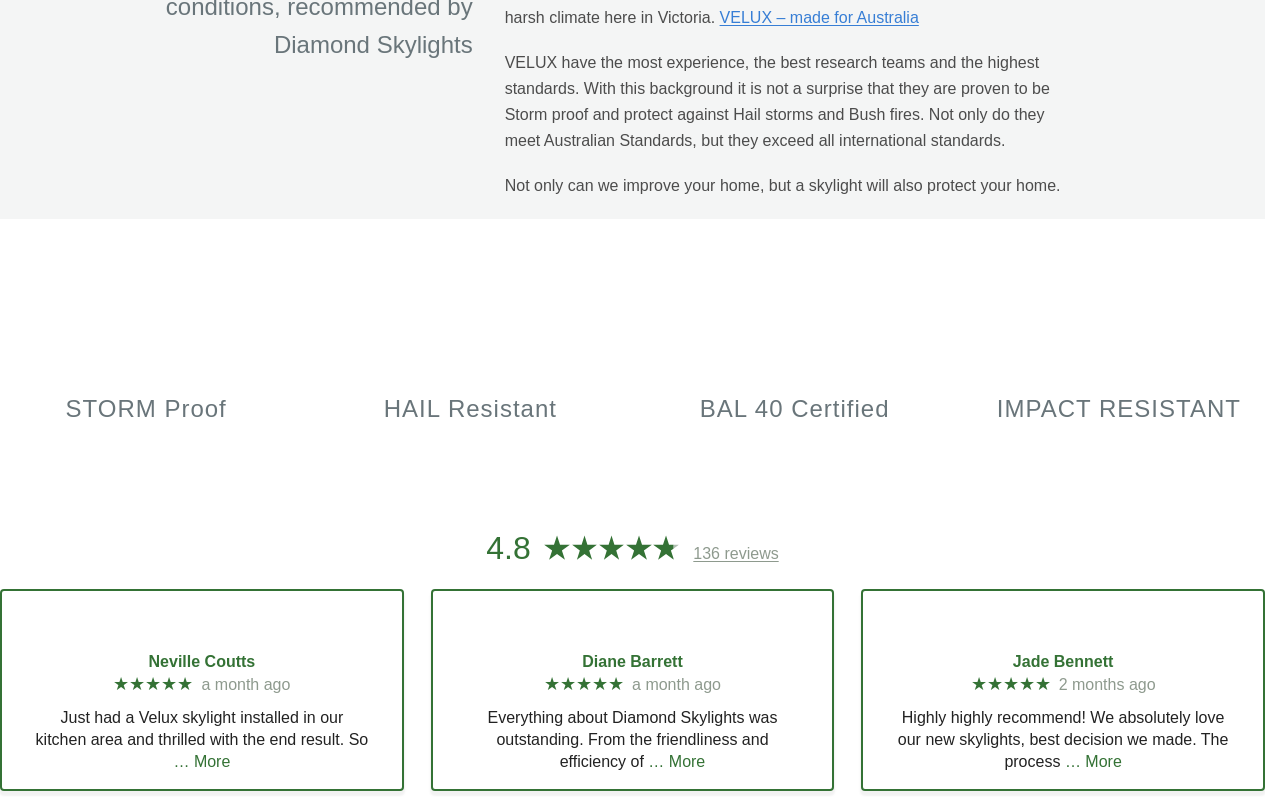Can you specify the bounding box coordinates of the area that needs to be clicked to fulfill the following instruction: "Read the review by Neville Coutts"?

[0.016, 0.794, 0.299, 0.822]